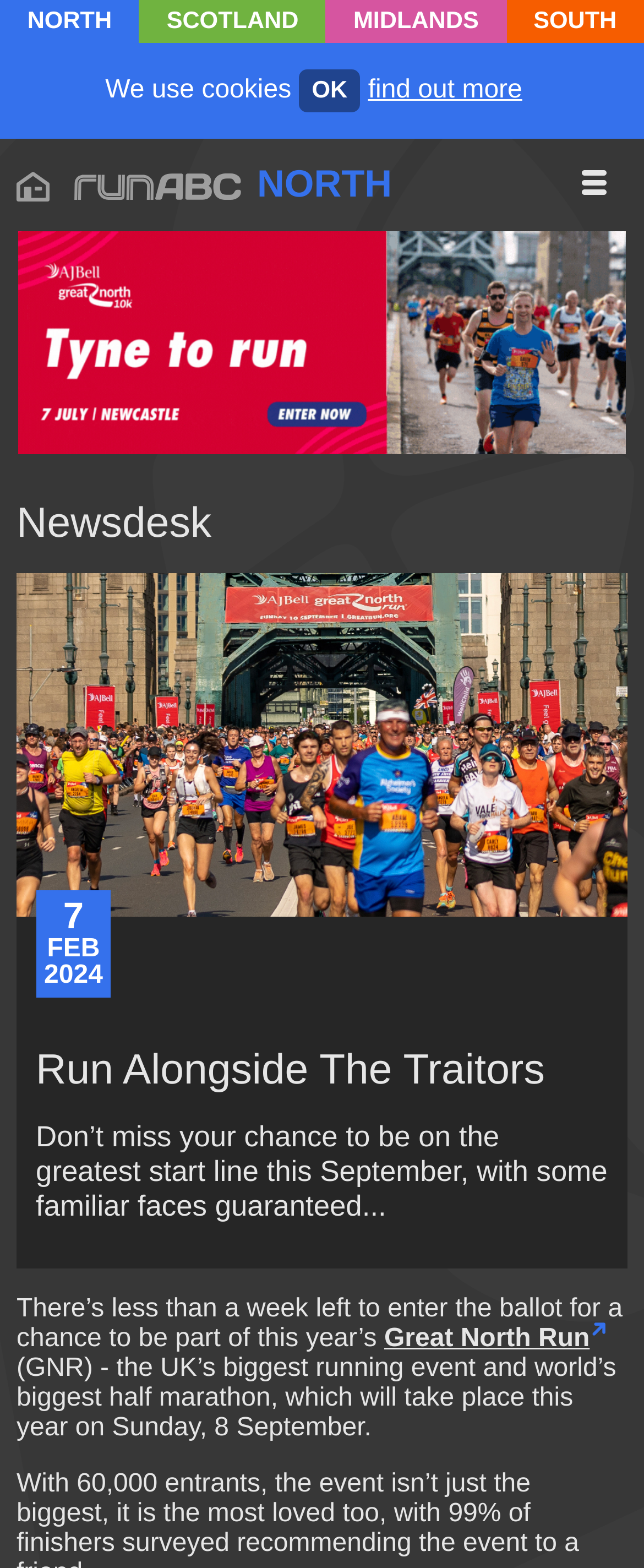What is the date of the Great North Run event?
Provide a detailed and well-explained answer to the question.

I found the answer by looking at the text '(GNR) - the UK’s biggest running event and world’s biggest half marathon, which will take place this year on Sunday, 8 September.' This explicitly states the date of the event.